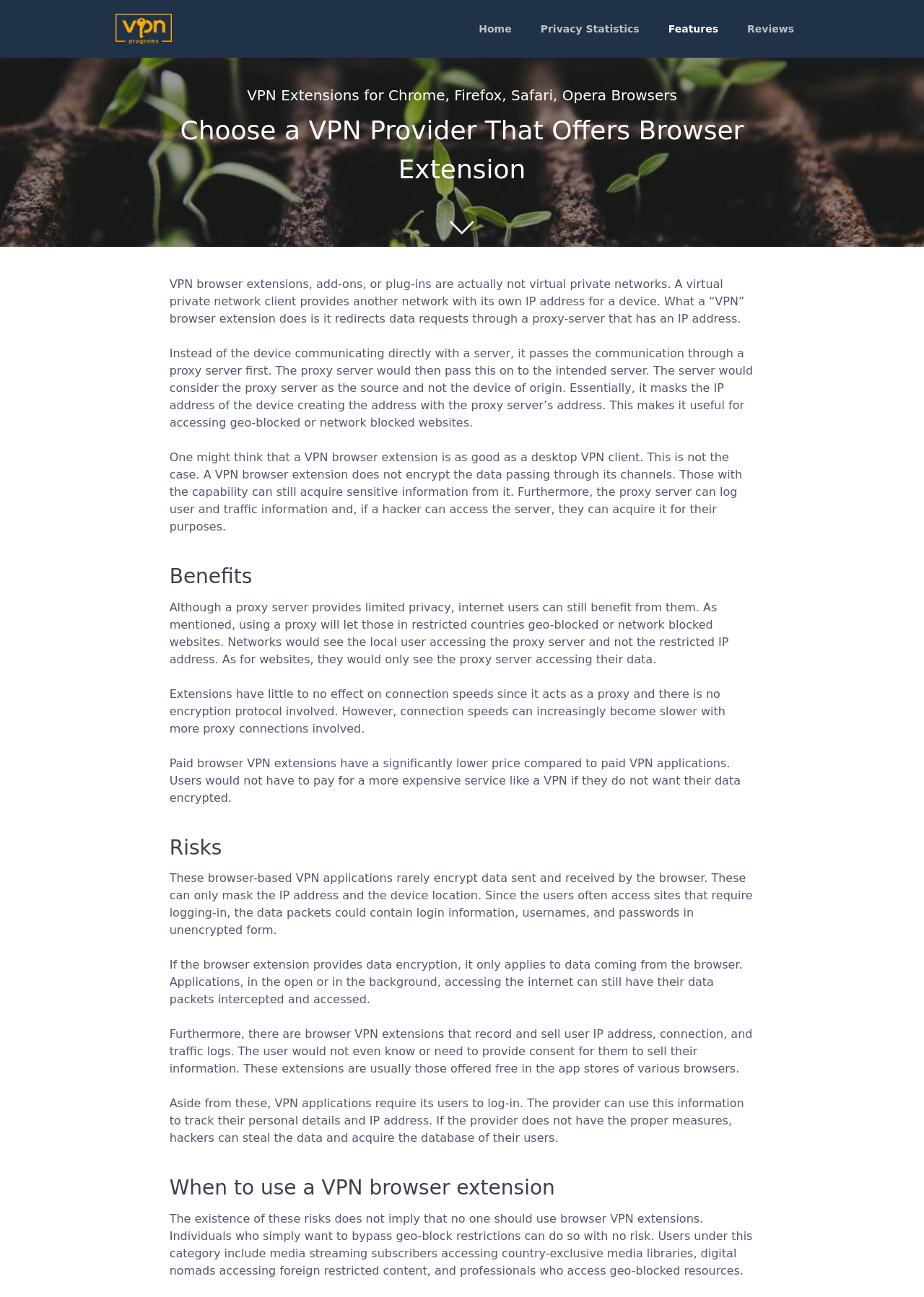Detail the various sections and features of the webpage.

The webpage is about VPN extensions for various browsers, including Chrome, Firefox, Safari, and Opera. At the top, there is a logo image and a link to an unknown destination. Below the logo, there is a navigation menu with links to "Home", "Privacy Statistics", "Features", and "Reviews".

The main content of the webpage is divided into sections, each with a heading. The first section has a heading "VPN Extensions for Chrome, Firefox, Safari, Opera Browsers" and provides an introduction to VPN browser extensions. Below this, there is a paragraph of text that explains what VPN browser extensions do and how they differ from virtual private networks.

The next section has a heading "Benefits" and lists the advantages of using VPN browser extensions, including accessing geo-blocked or network-blocked websites, little to no effect on connection speeds, and lower prices compared to paid VPN applications.

Following this, there is a section with a heading "Risks" that outlines the potential dangers of using VPN browser extensions, such as lack of encryption, data packets containing login information, and the risk of providers selling user IP address and traffic logs.

Finally, there is a section with a heading "When to use a VPN browser extension" that provides guidance on when it is appropriate to use a VPN browser extension, such as for bypassing geo-block restrictions for media streaming or accessing foreign restricted content.

Throughout the webpage, there are a total of 7 headings and 9 blocks of static text, providing a detailed explanation of VPN browser extensions, their benefits, and risks.